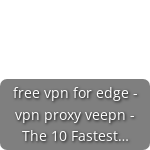What is the VPN being evaluated for?
Refer to the image and provide a concise answer in one word or phrase.

Speed